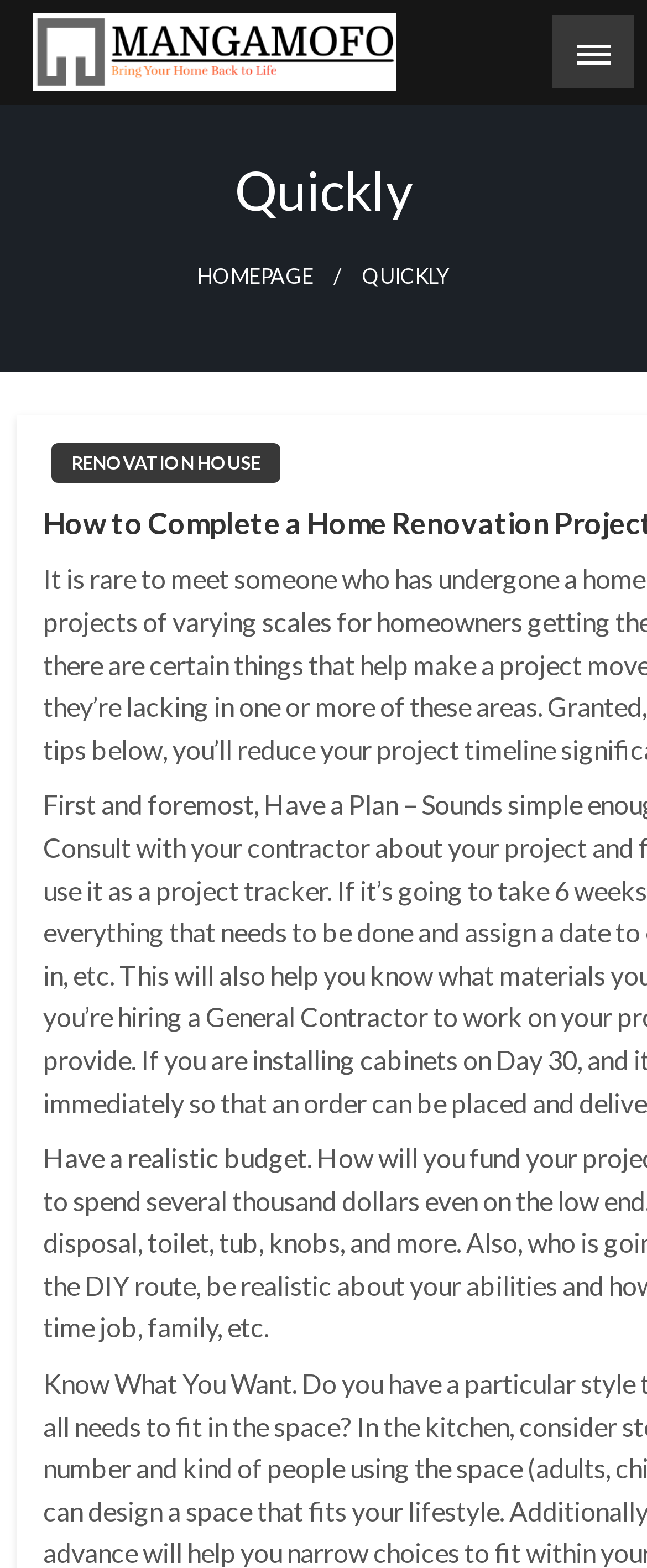What is the second heading on the webpage?
Provide a concise answer using a single word or phrase based on the image.

Quickly